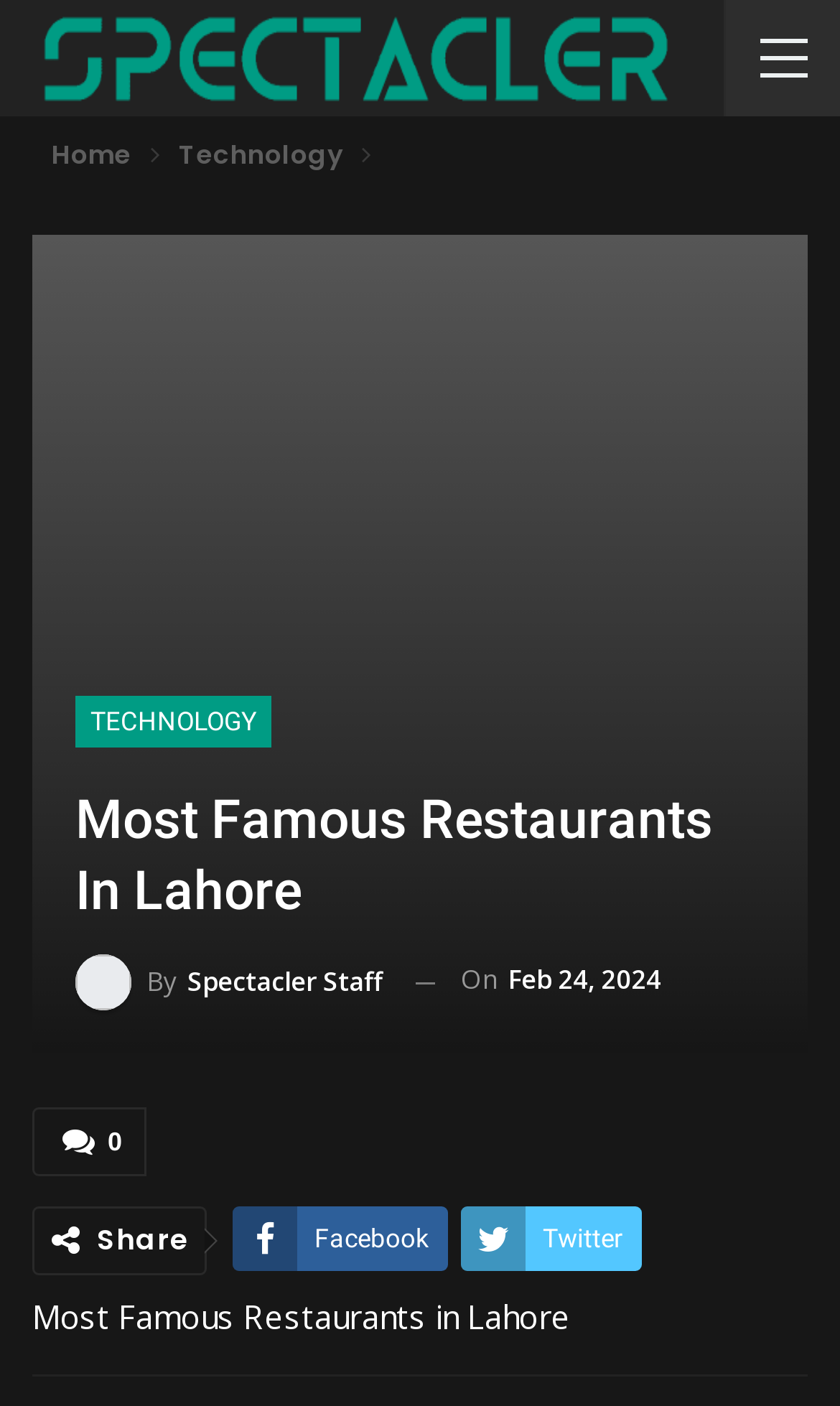What is the date of the article?
Based on the image, answer the question in a detailed manner.

I found the date by looking at the time element which contains the text 'On Feb 24, 2024'.